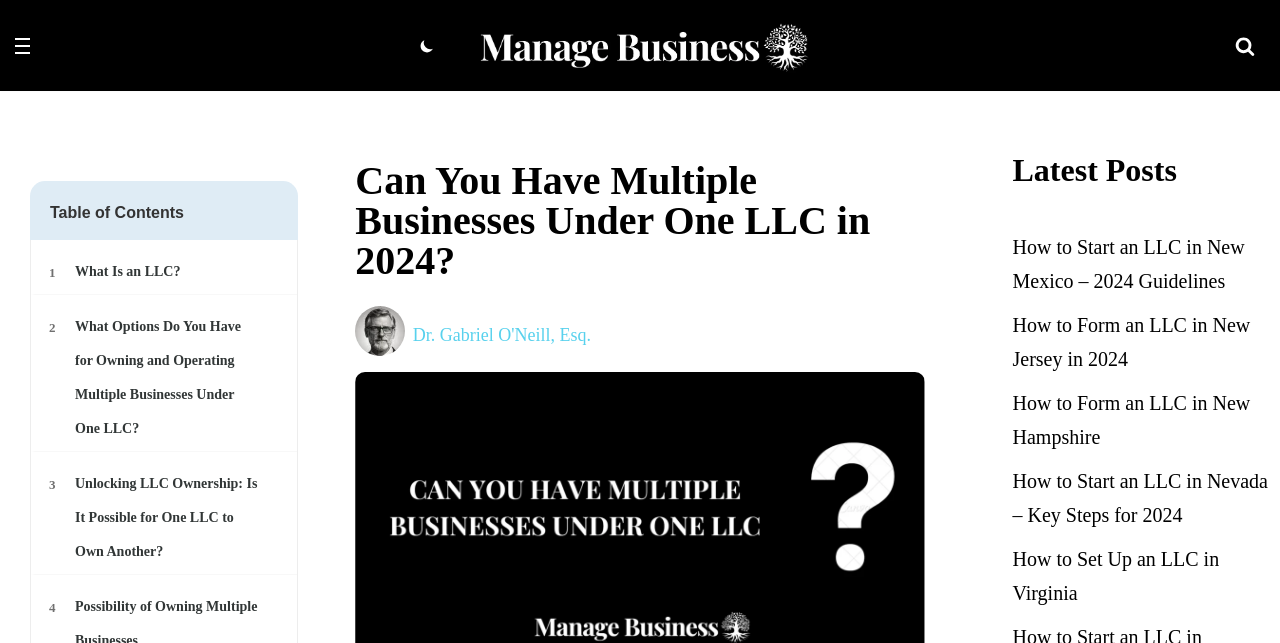Please provide a short answer using a single word or phrase for the question:
How many links are there in the table of contents?

3